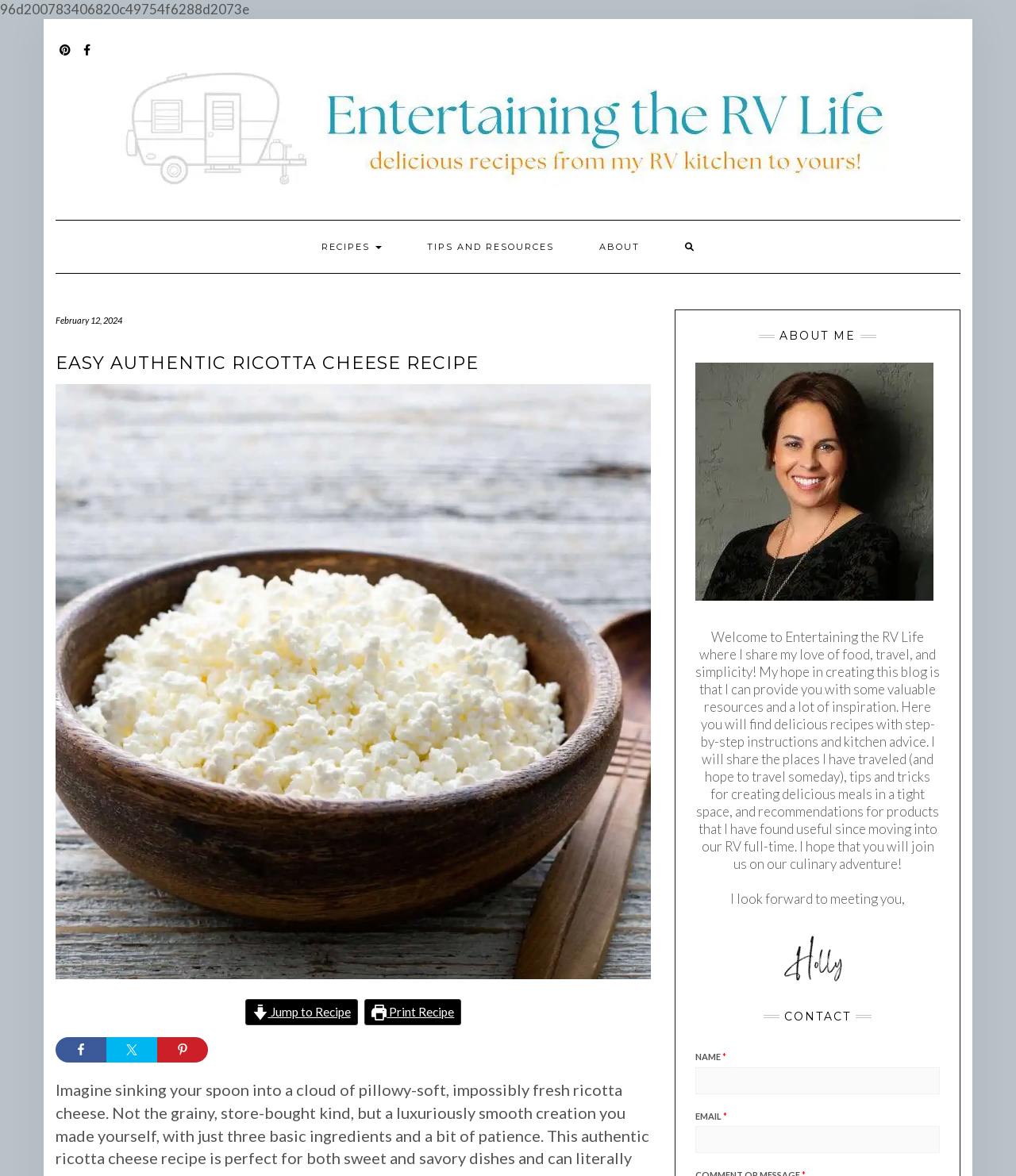Determine the bounding box coordinates of the region to click in order to accomplish the following instruction: "Print the recipe". Provide the coordinates as four float numbers between 0 and 1, specifically [left, top, right, bottom].

[0.358, 0.849, 0.454, 0.872]